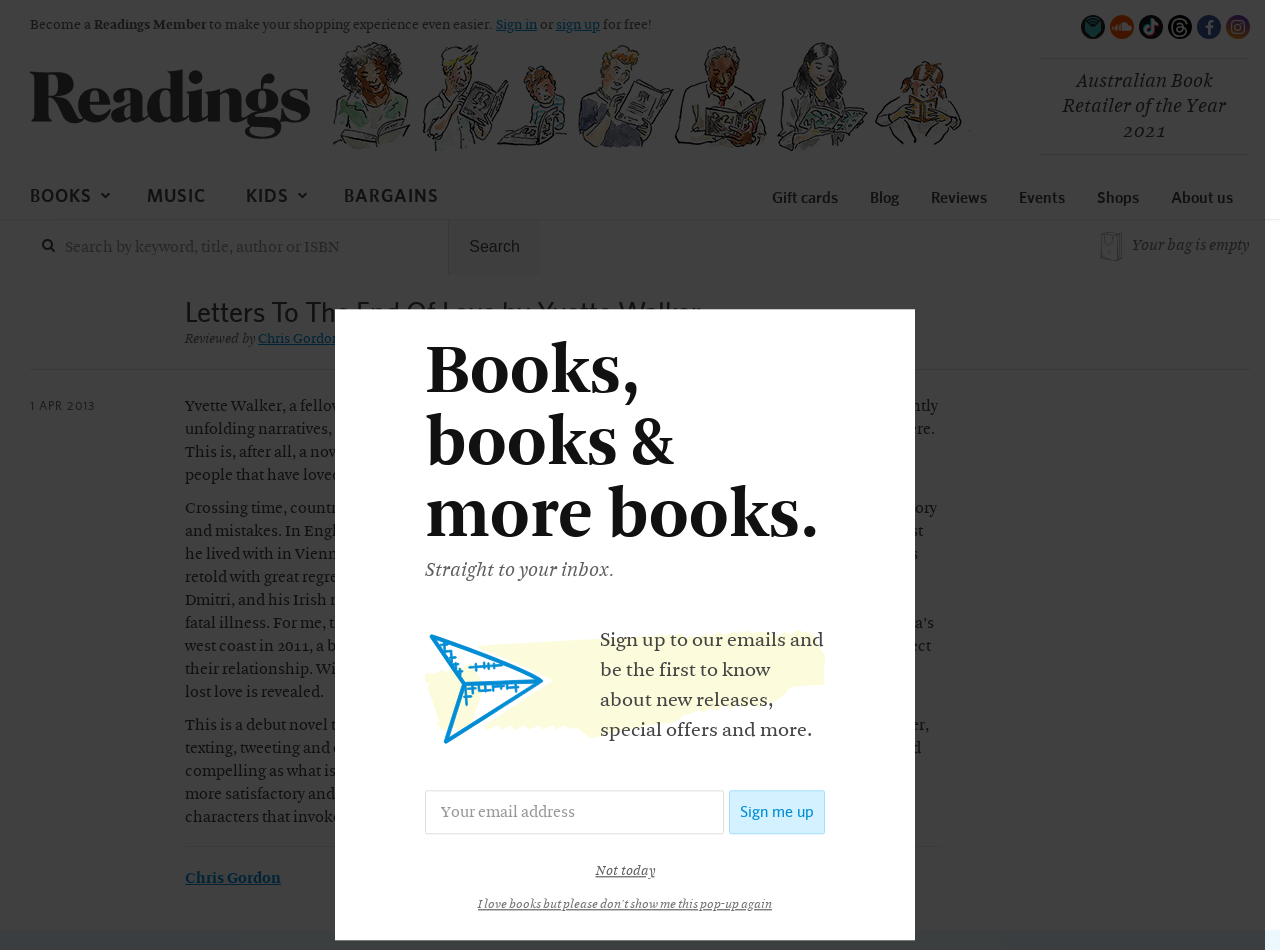Construct a thorough caption encompassing all aspects of the webpage.

This webpage is a book review page from Readings Books, an Australian book retailer. At the top, there is a heading "Books, books & more books" followed by another heading "Straight to your inbox" and an image. Below these headings, there is a sign-up form to receive emails about new releases, special offers, and more. 

On the top-left corner, there is a section to become a Readings Member, with links to sign in or sign up for free. Next to it, there are links to Readings' social media pages, including Libro.fm, SoundCloud, TikTok, Threads, Facebook, and Instagram.

The main navigation menu is located below the top section, with links to BOOKS, MUSIC, KIDS, BARGAINS, Gift cards, Blog, Reviews, Events, and Shops. 

On the right side of the page, there is a search bar with a combobox to search for books by keyword, title, author, or ISBN. Below the search bar, there is a section showing that the user's bag is empty.

The main content of the page is a book review of "Letters To The End Of Love" by Yvette Walker. The review is divided into several paragraphs, with the title and author of the book at the top. The review is written by Chris Gordon, and the date of the review is April 1, 2013. The review describes the book as a treat for those who enjoy gently unfolding narratives and characters who reveal themselves quietly. It summarizes the story, which involves three couples and their relationships, and praises the book's powerful structure and the author's creation of a cast of characters that invoke the meaning of relationships.